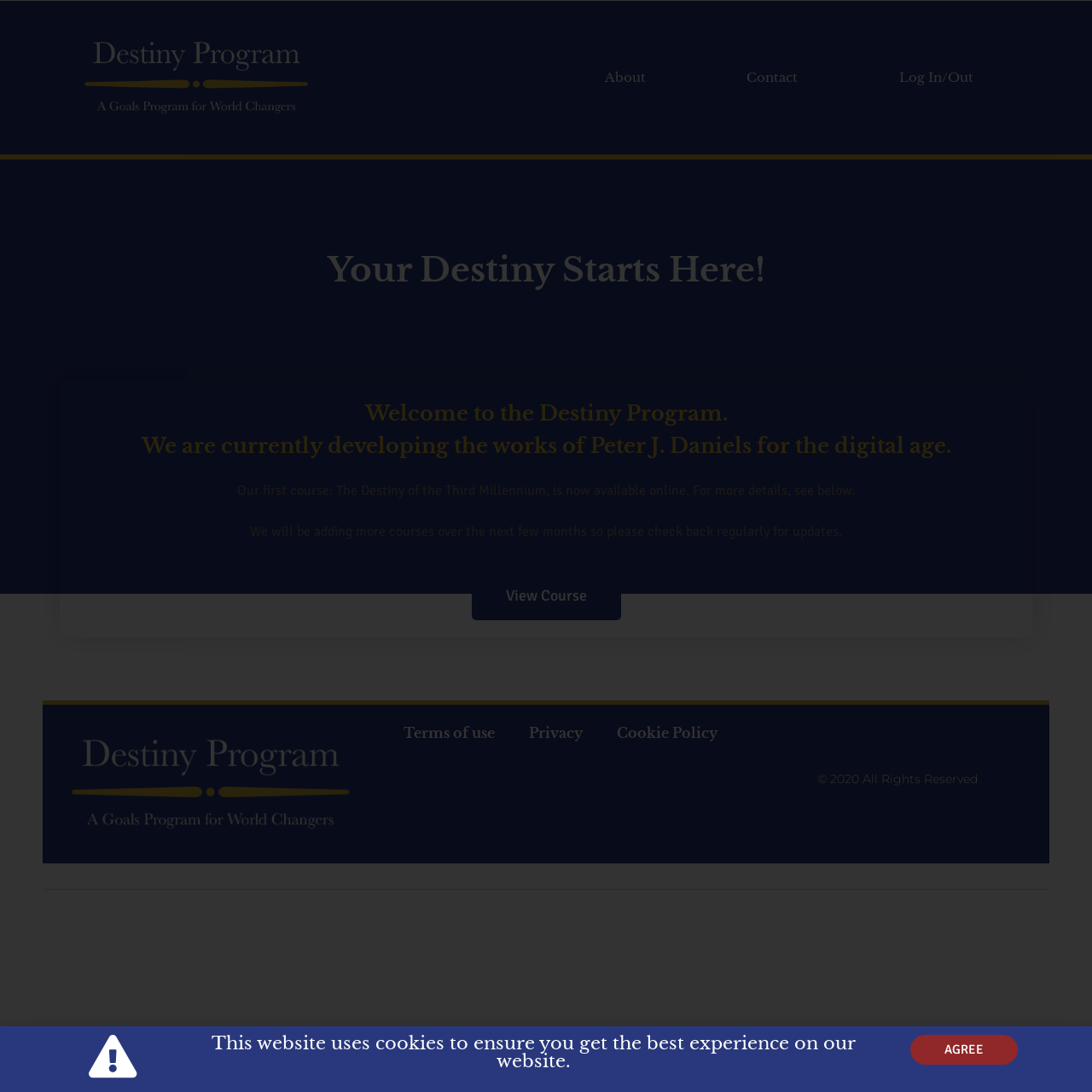Indicate the bounding box coordinates of the clickable region to achieve the following instruction: "View the 'Destiny of the Third Millennium' course."

[0.432, 0.523, 0.568, 0.568]